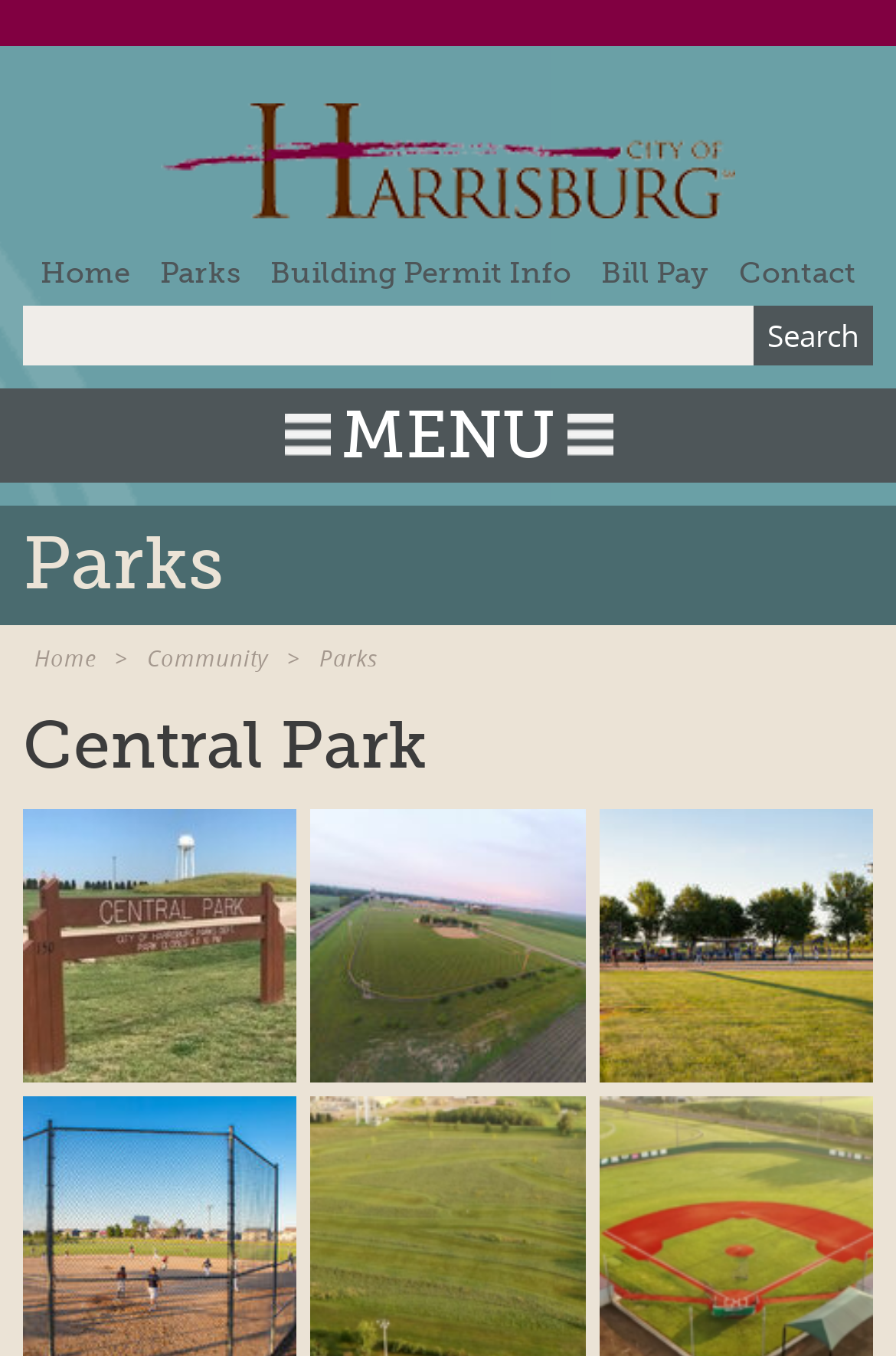Specify the bounding box coordinates of the area that needs to be clicked to achieve the following instruction: "view Harrisburg-Legion-0026498.jpg".

[0.347, 0.597, 0.653, 0.799]